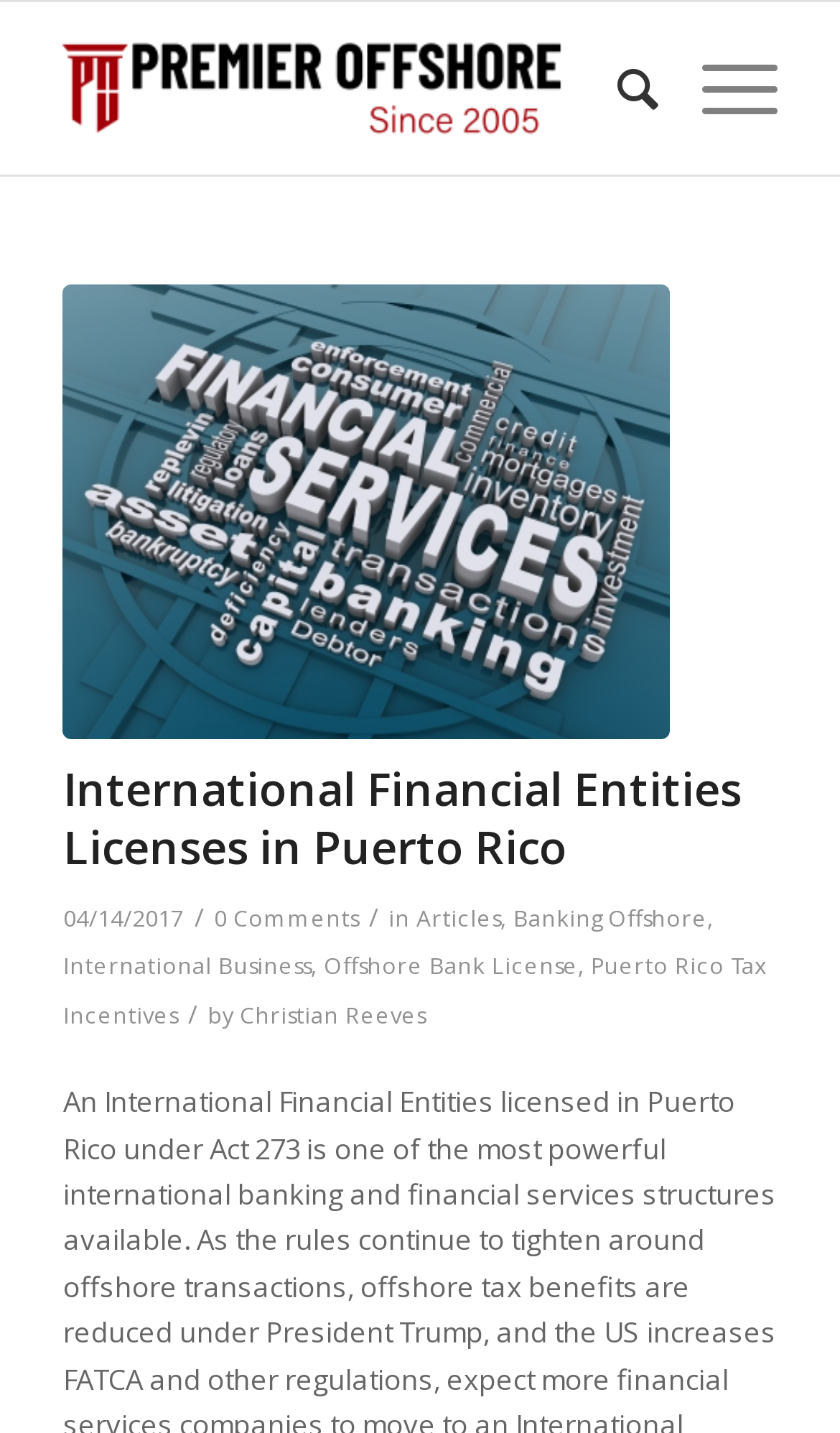Please identify the bounding box coordinates of the element that needs to be clicked to execute the following command: "Search for something". Provide the bounding box using four float numbers between 0 and 1, formatted as [left, top, right, bottom].

[0.684, 0.002, 0.784, 0.122]